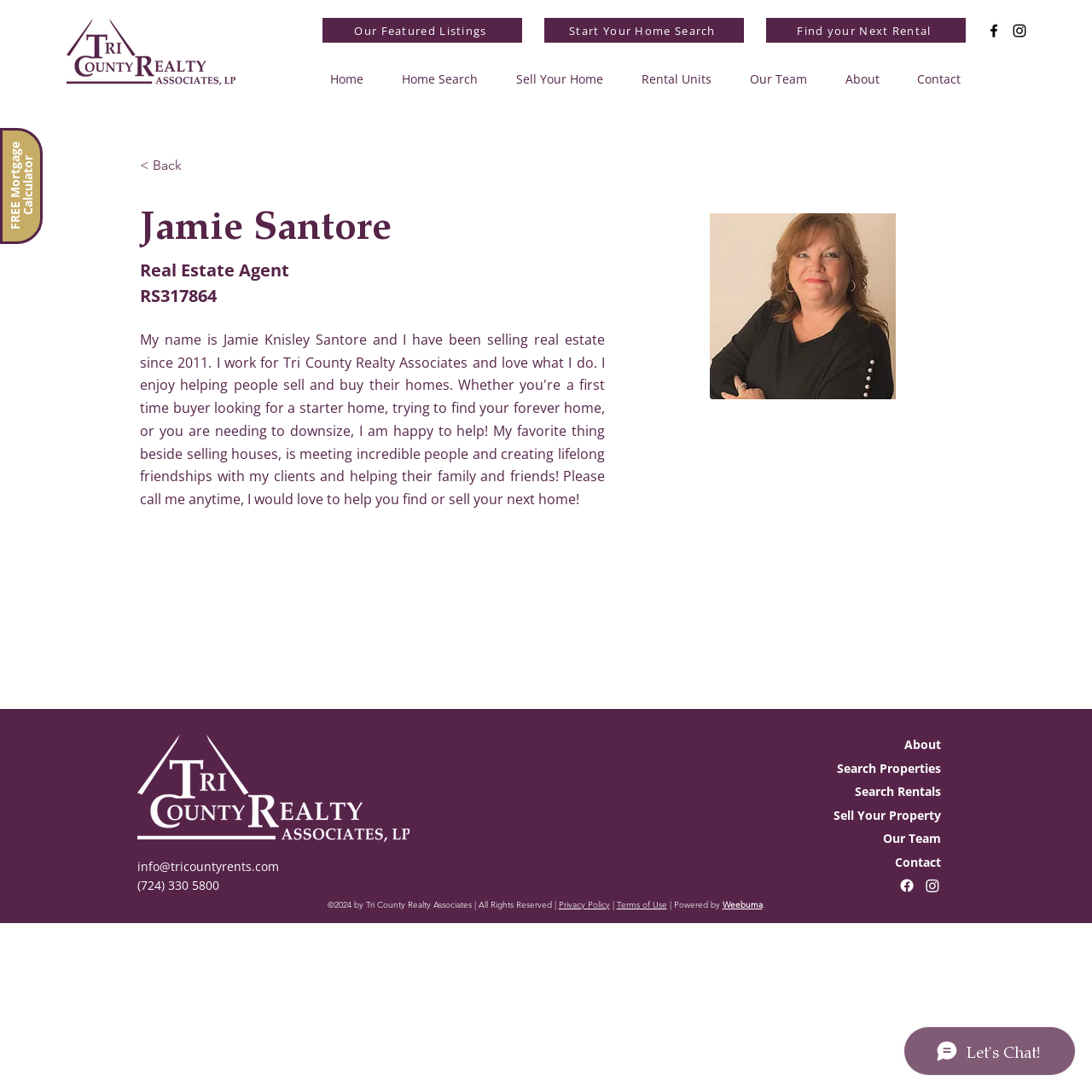Locate the bounding box coordinates of the element's region that should be clicked to carry out the following instruction: "Click on the FREE Mortgage Calculator link". The coordinates need to be four float numbers between 0 and 1, i.e., [left, top, right, bottom].

[0.006, 0.13, 0.033, 0.21]